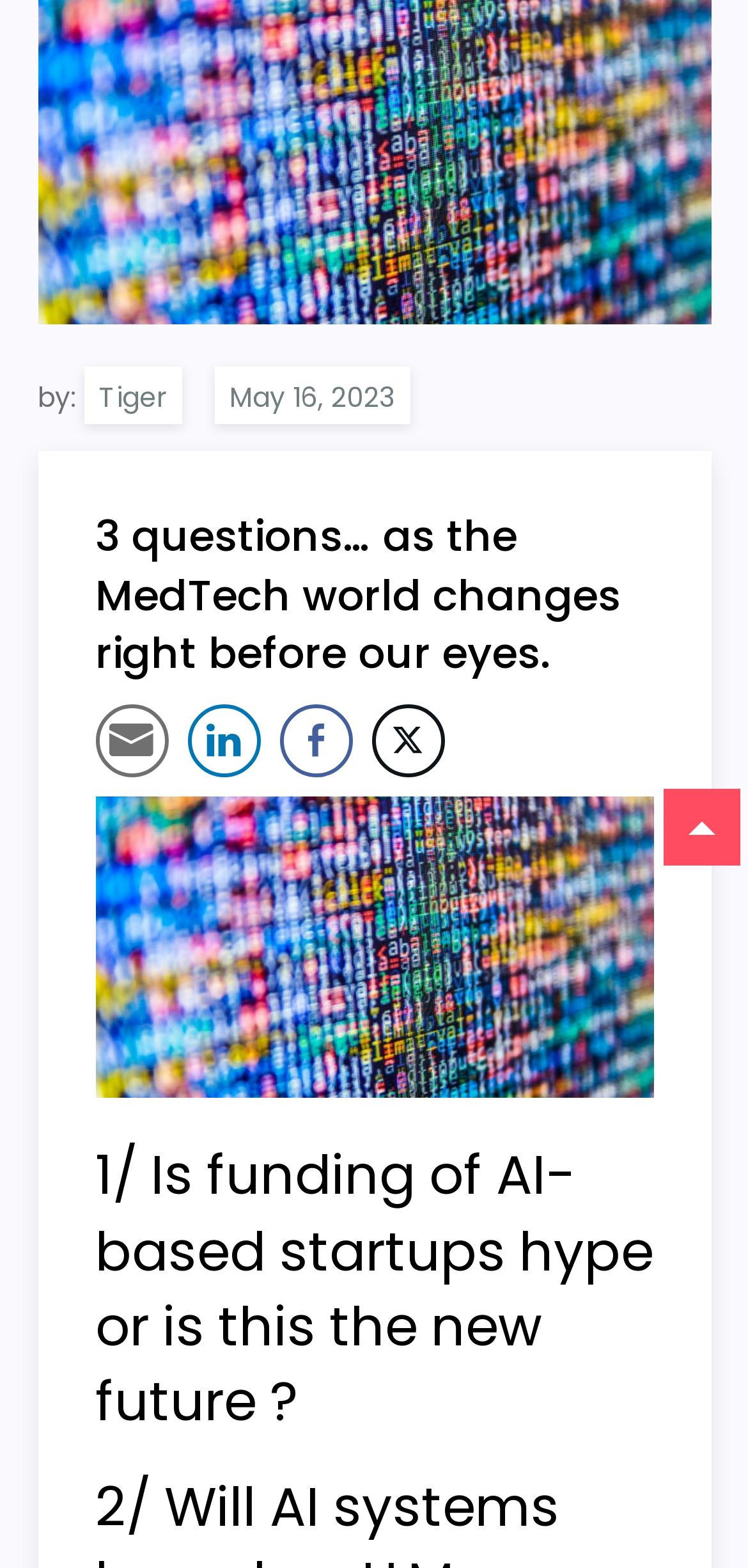Provide the bounding box coordinates of the HTML element described as: "parent_node: Skip to content". The bounding box coordinates should be four float numbers between 0 and 1, i.e., [left, top, right, bottom].

[0.887, 0.503, 0.99, 0.552]